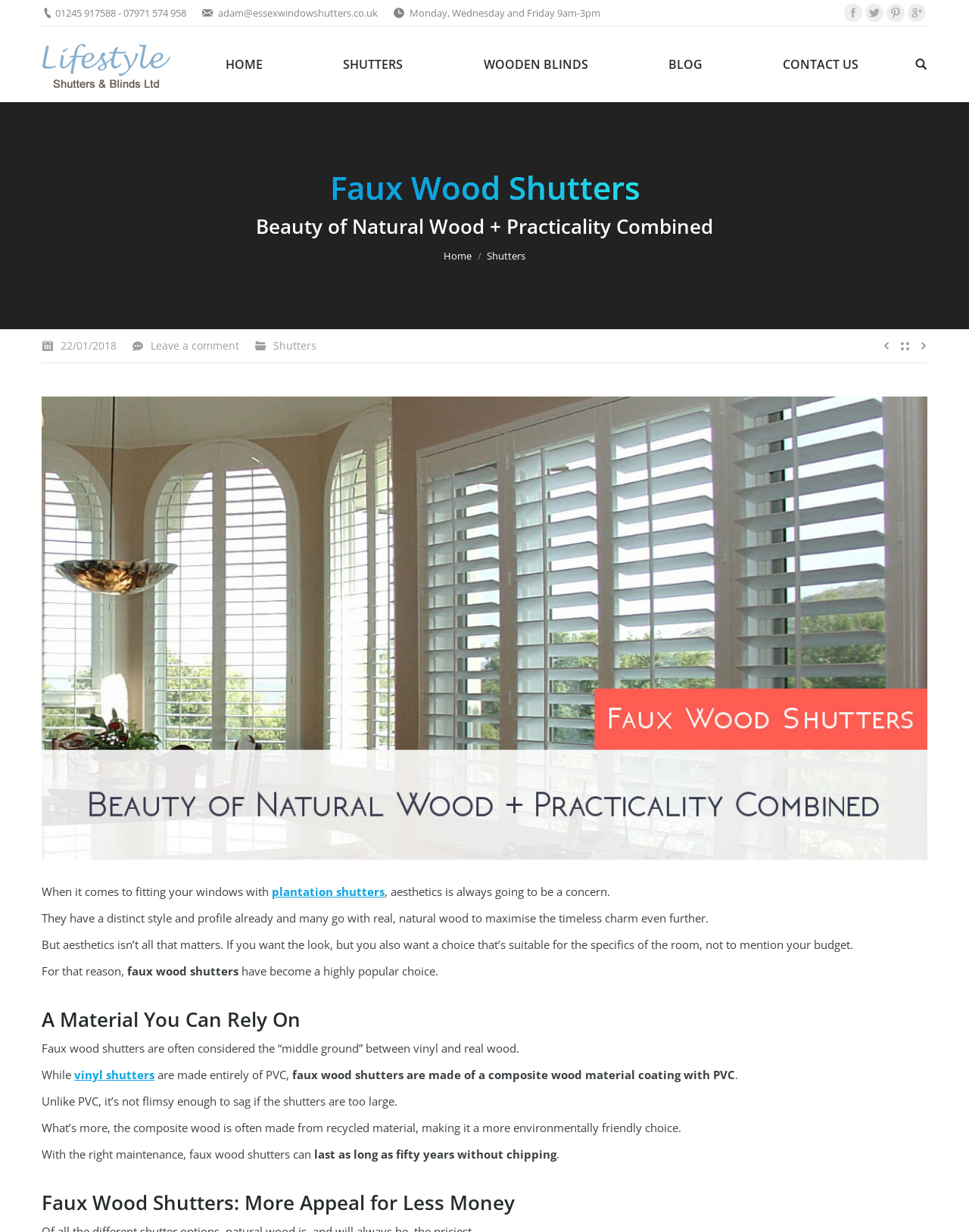How long can faux wood shutters last?
Refer to the image and give a detailed answer to the question.

According to the webpage, with the right maintenance, faux wood shutters can last as long as fifty years without chipping, which is mentioned in the section discussing the benefits of faux wood shutters.